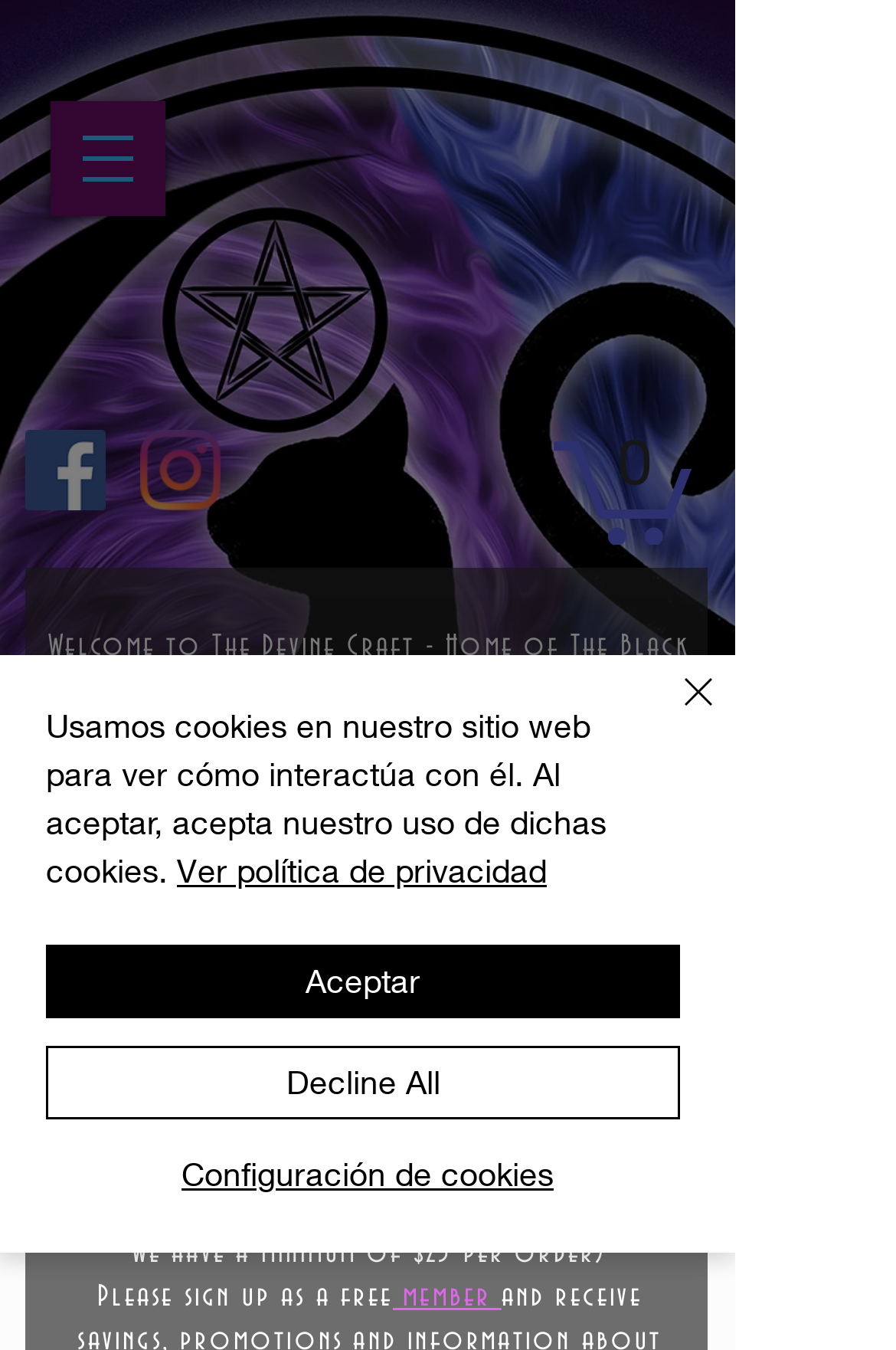Find the bounding box coordinates of the element you need to click on to perform this action: 'Visit Facebook page'. The coordinates should be represented by four float values between 0 and 1, in the format [left, top, right, bottom].

[0.028, 0.318, 0.118, 0.378]